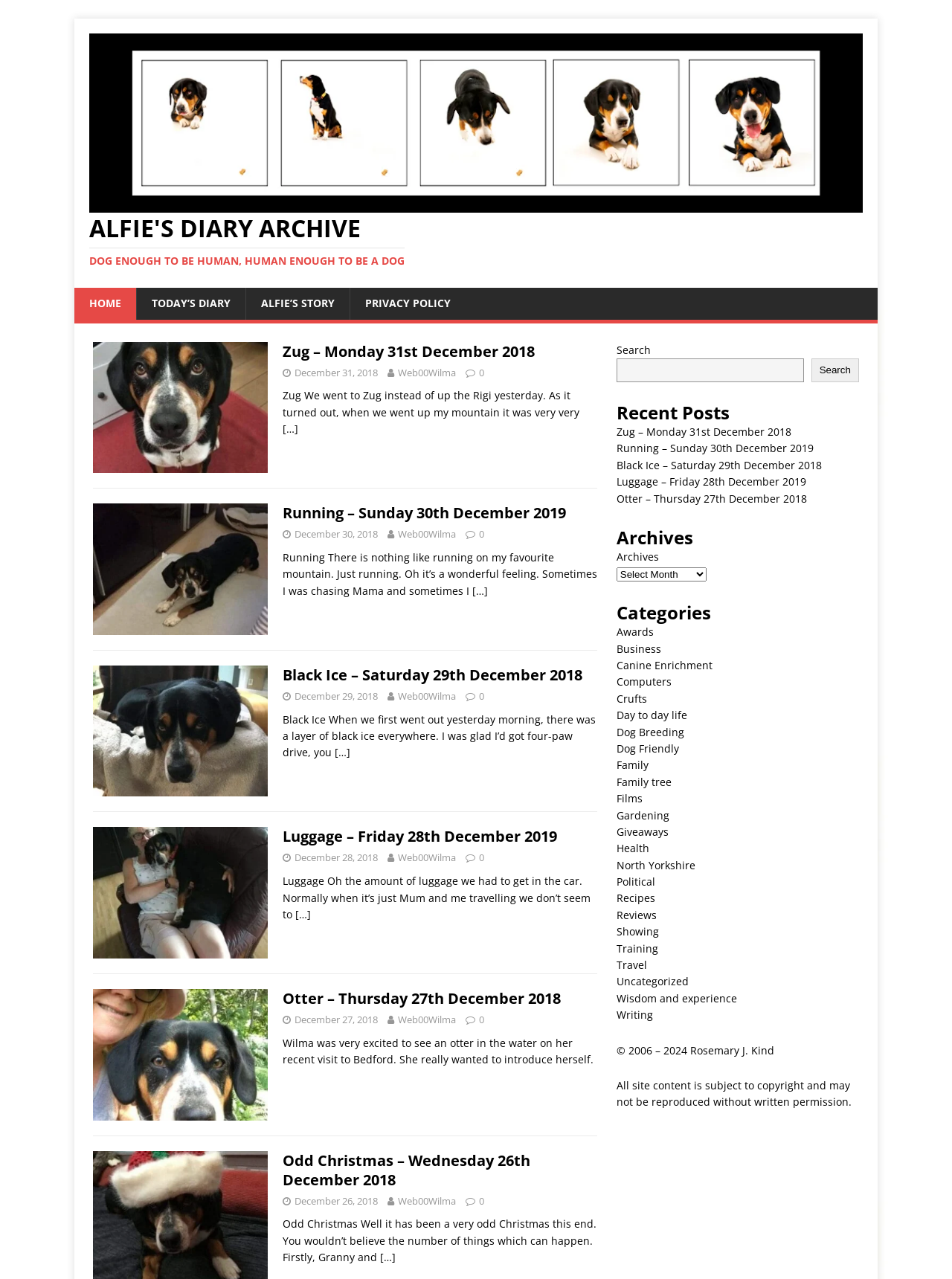Please specify the bounding box coordinates of the clickable region necessary for completing the following instruction: "Read 'Zug – Monday 31st December 2018'". The coordinates must consist of four float numbers between 0 and 1, i.e., [left, top, right, bottom].

[0.297, 0.267, 0.562, 0.282]